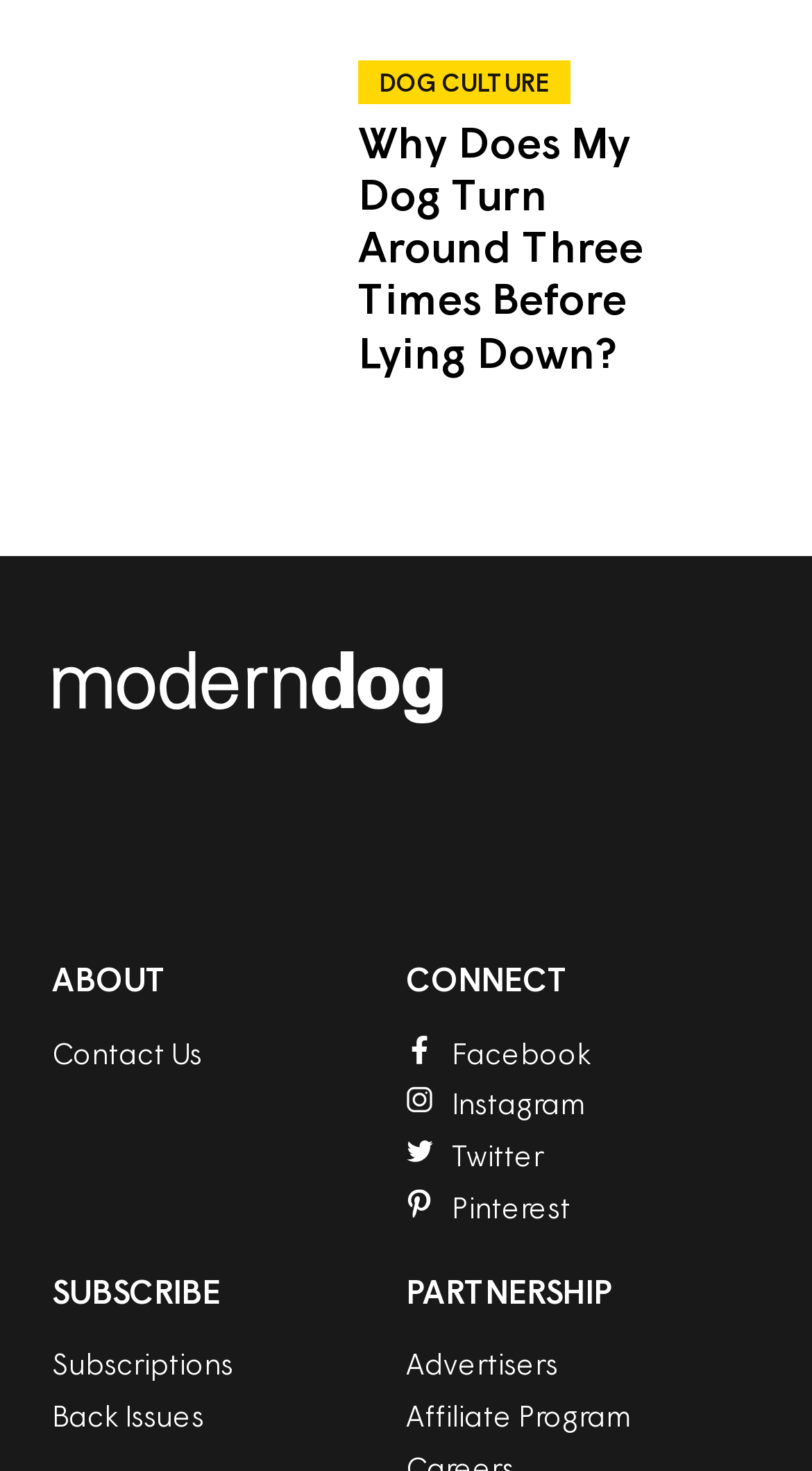Show the bounding box coordinates of the region that should be clicked to follow the instruction: "Follow on Facebook."

[0.556, 0.703, 0.728, 0.727]